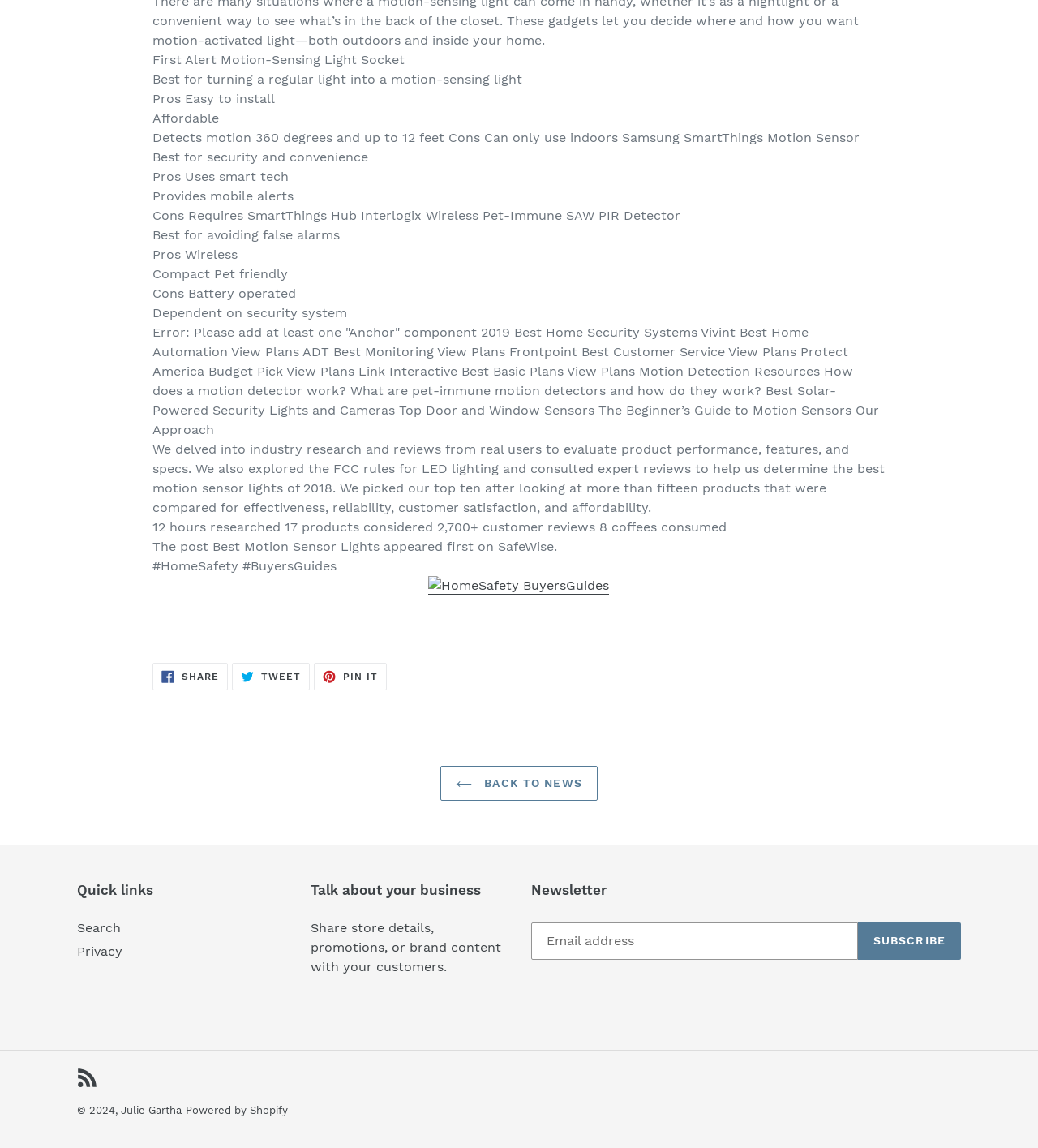Determine the bounding box coordinates of the section to be clicked to follow the instruction: "Click on 'RSS'". The coordinates should be given as four float numbers between 0 and 1, formatted as [left, top, right, bottom].

[0.074, 0.929, 0.094, 0.947]